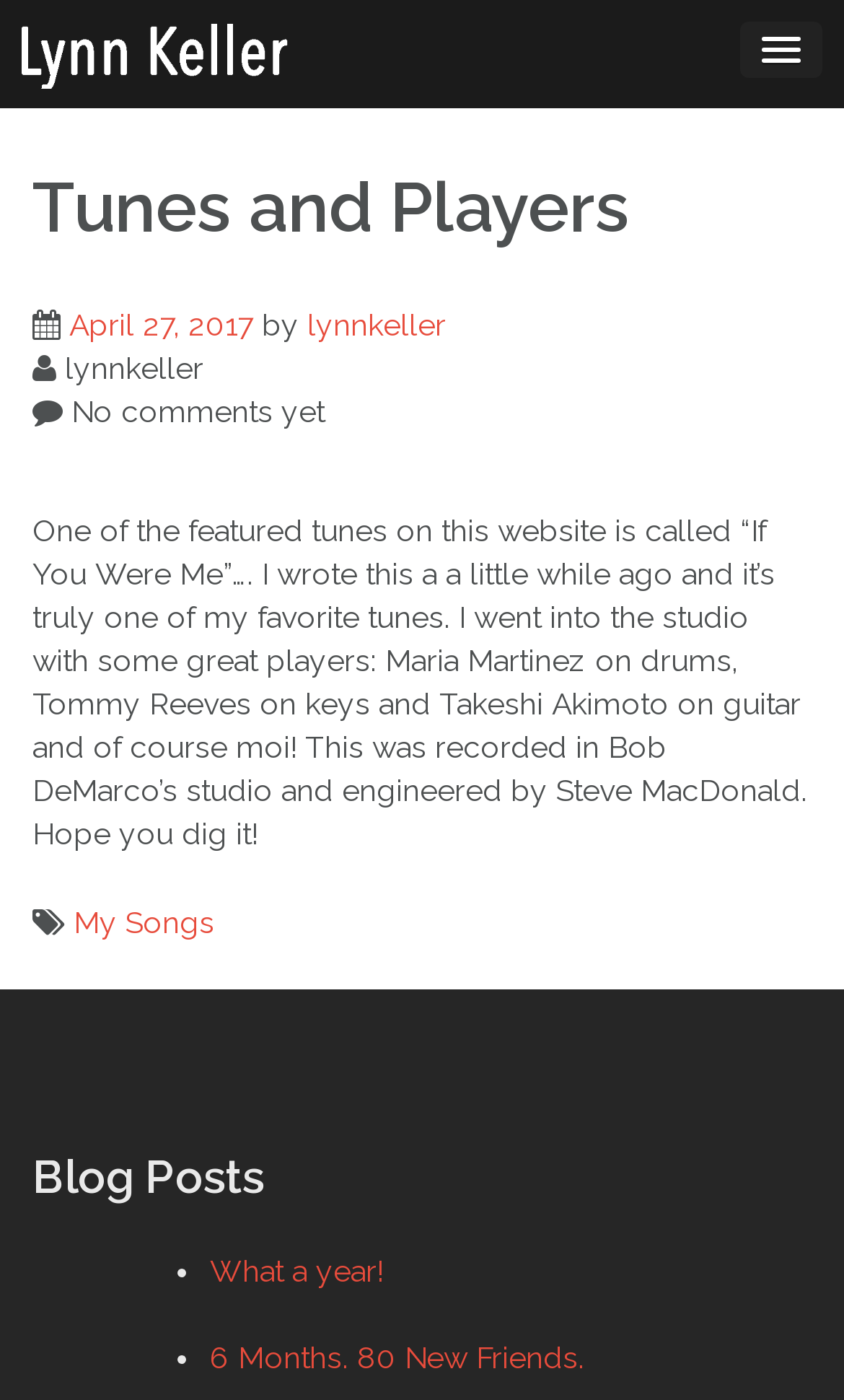Generate the text of the webpage's primary heading.

Tunes and Players